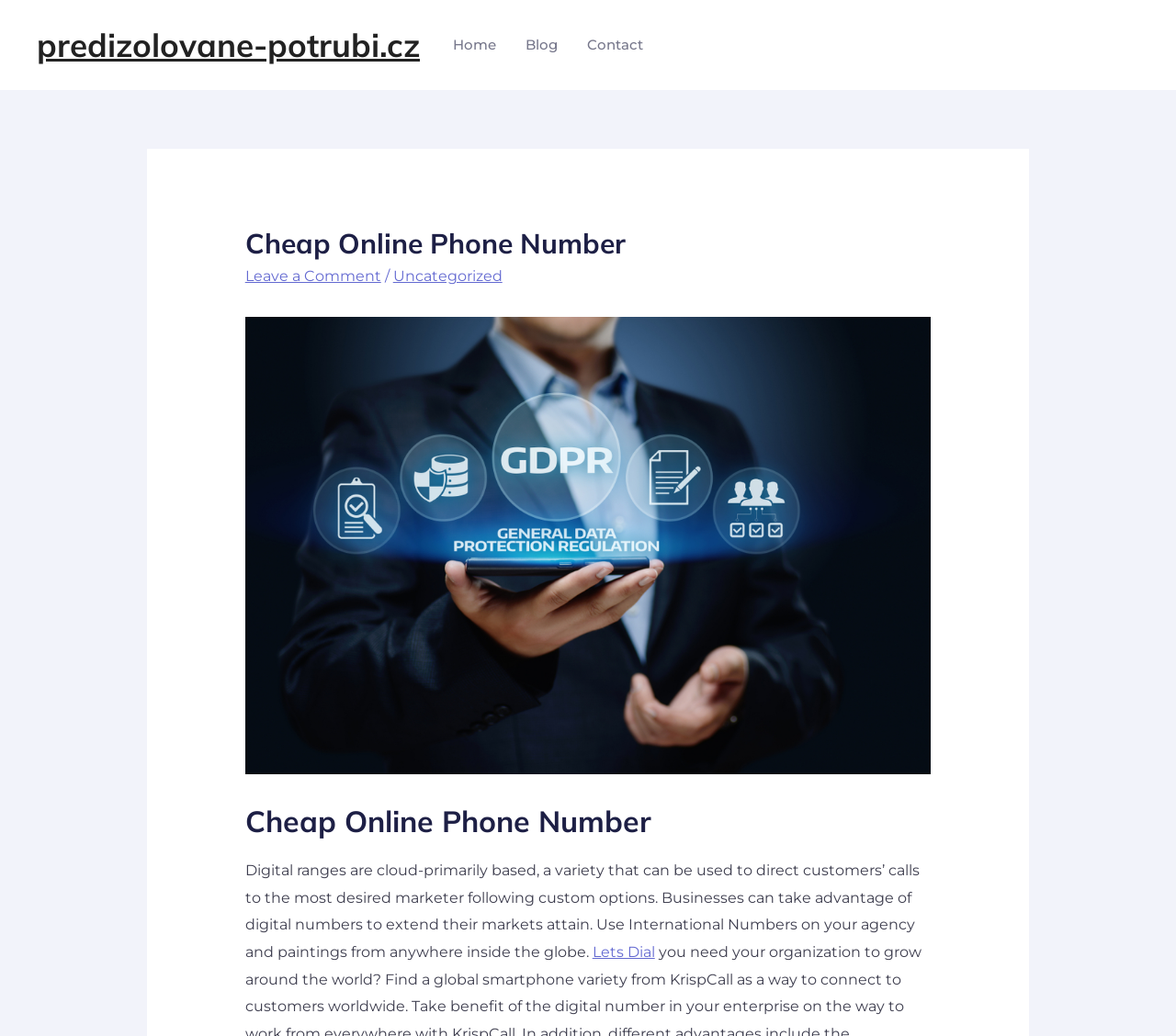Look at the image and answer the question in detail:
What is the category of the article?

The link 'Uncategorized' is present next to the 'Leave a Comment' link, indicating that the article belongs to the 'Uncategorized' category.